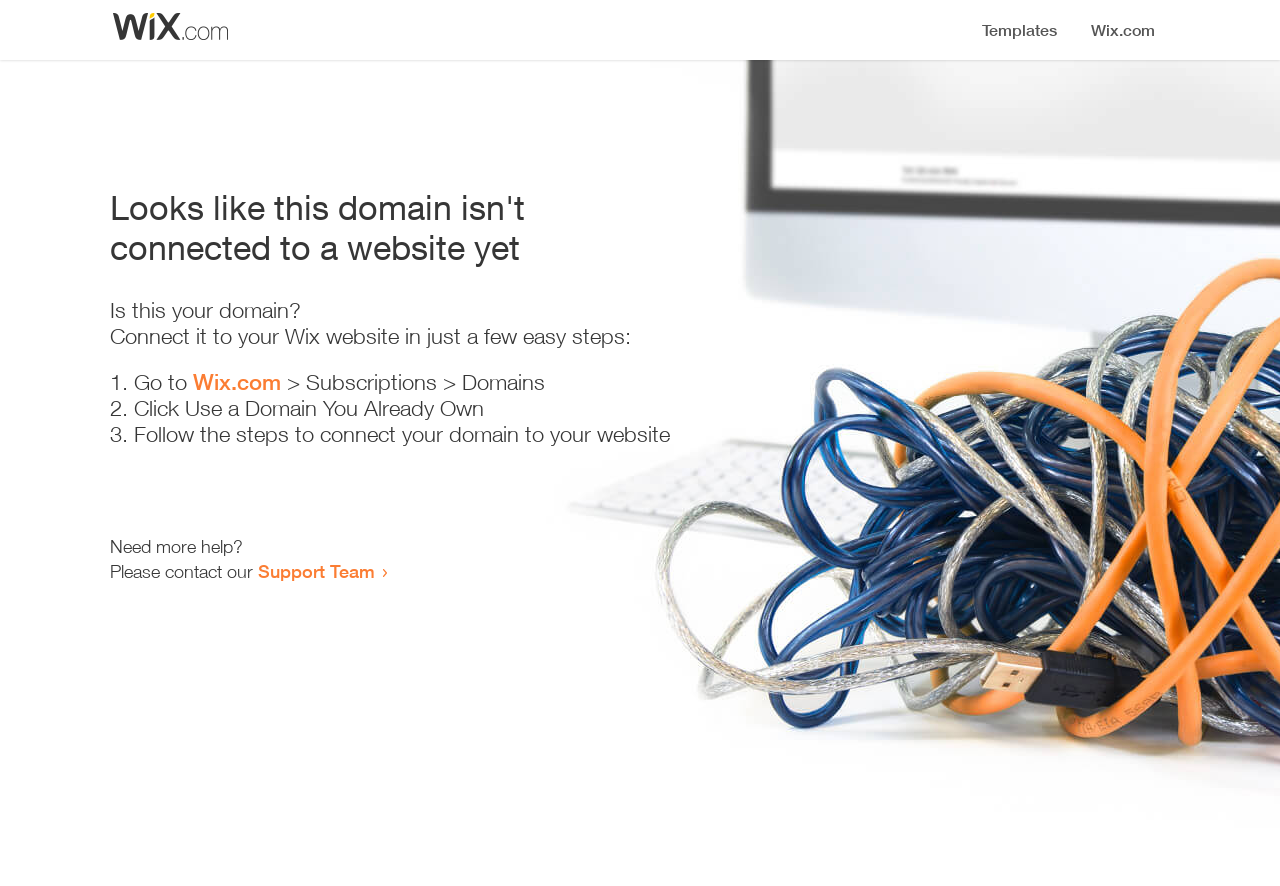Identify and extract the main heading from the webpage.

Looks like this domain isn't
connected to a website yet